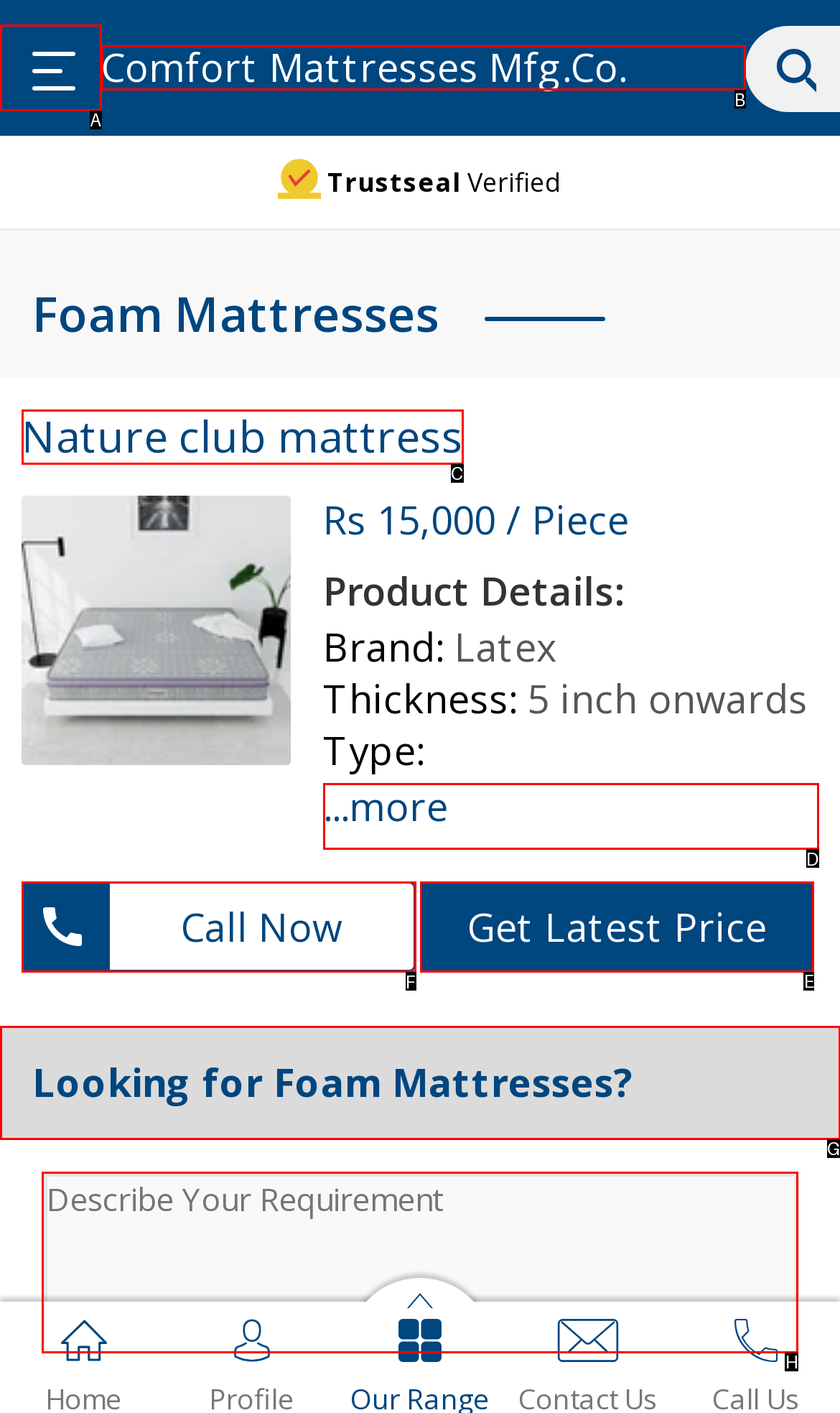Select the correct HTML element to complete the following task: Get the latest price
Provide the letter of the choice directly from the given options.

E